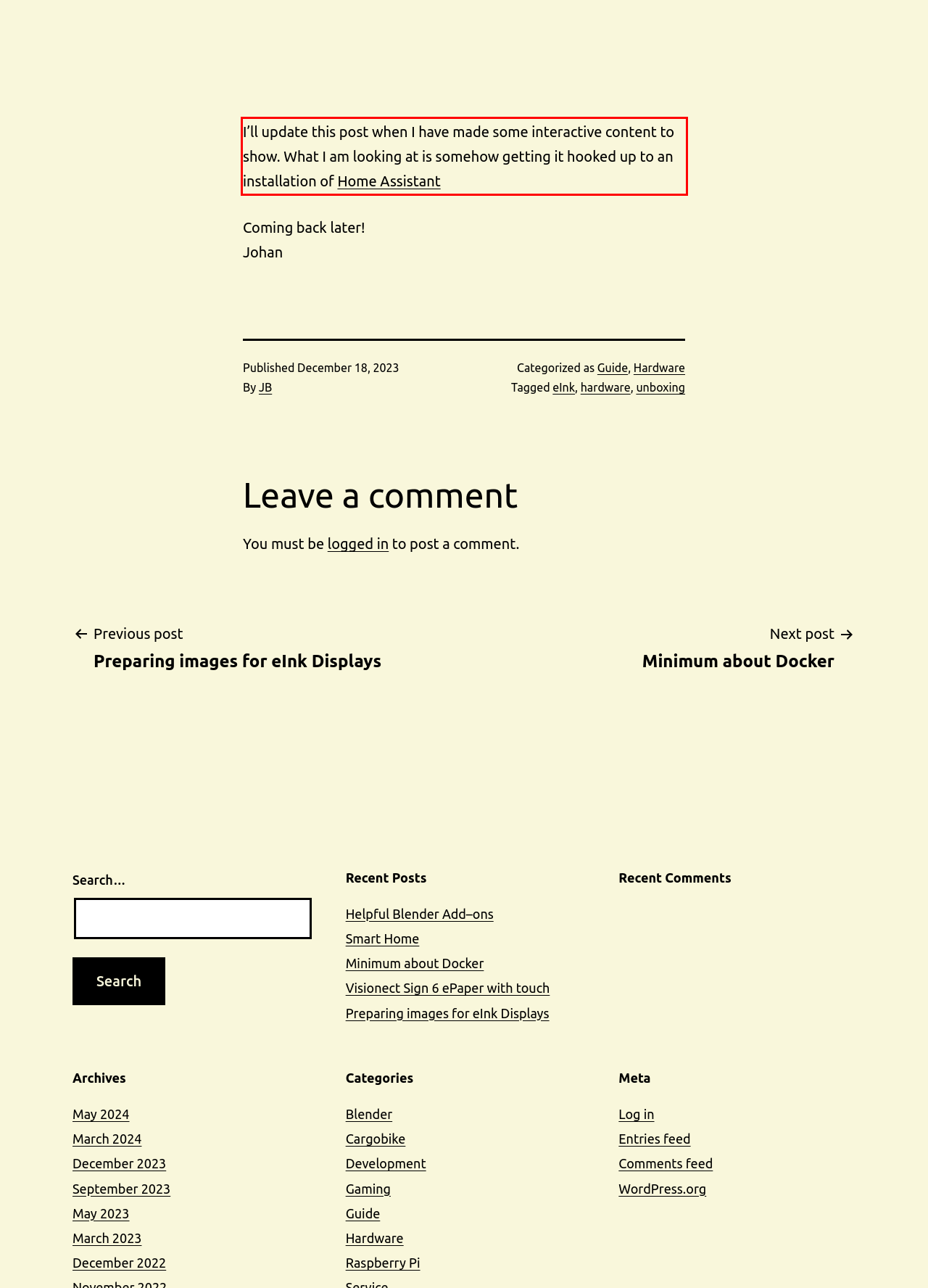You have a screenshot of a webpage where a UI element is enclosed in a red rectangle. Perform OCR to capture the text inside this red rectangle.

I’ll update this post when I have made some interactive content to show. What I am looking at is somehow getting it hooked up to an installation of Home Assistant